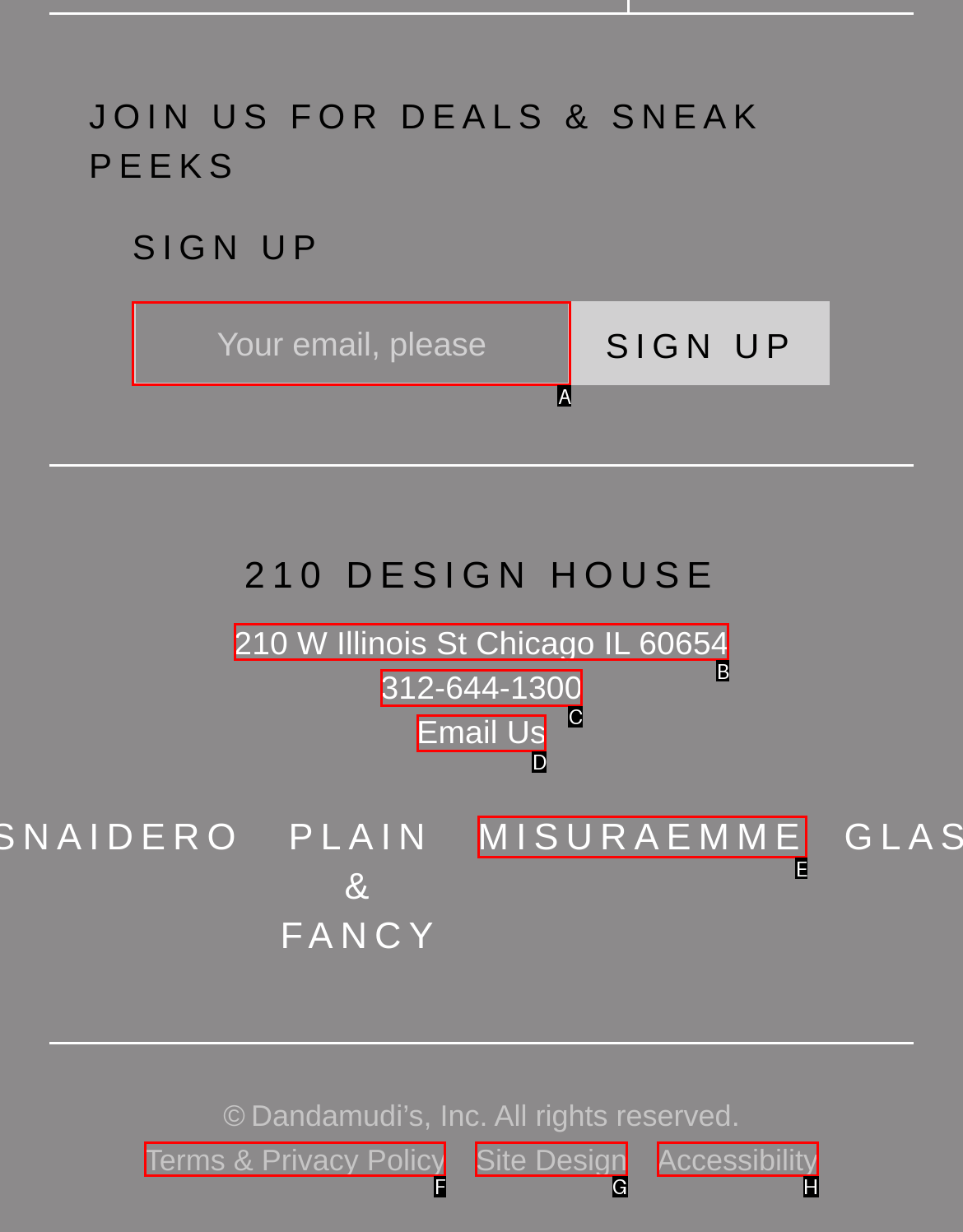Which option should be clicked to complete this task: View the article about approved garages and insurance approved repairers
Reply with the letter of the correct choice from the given choices.

None